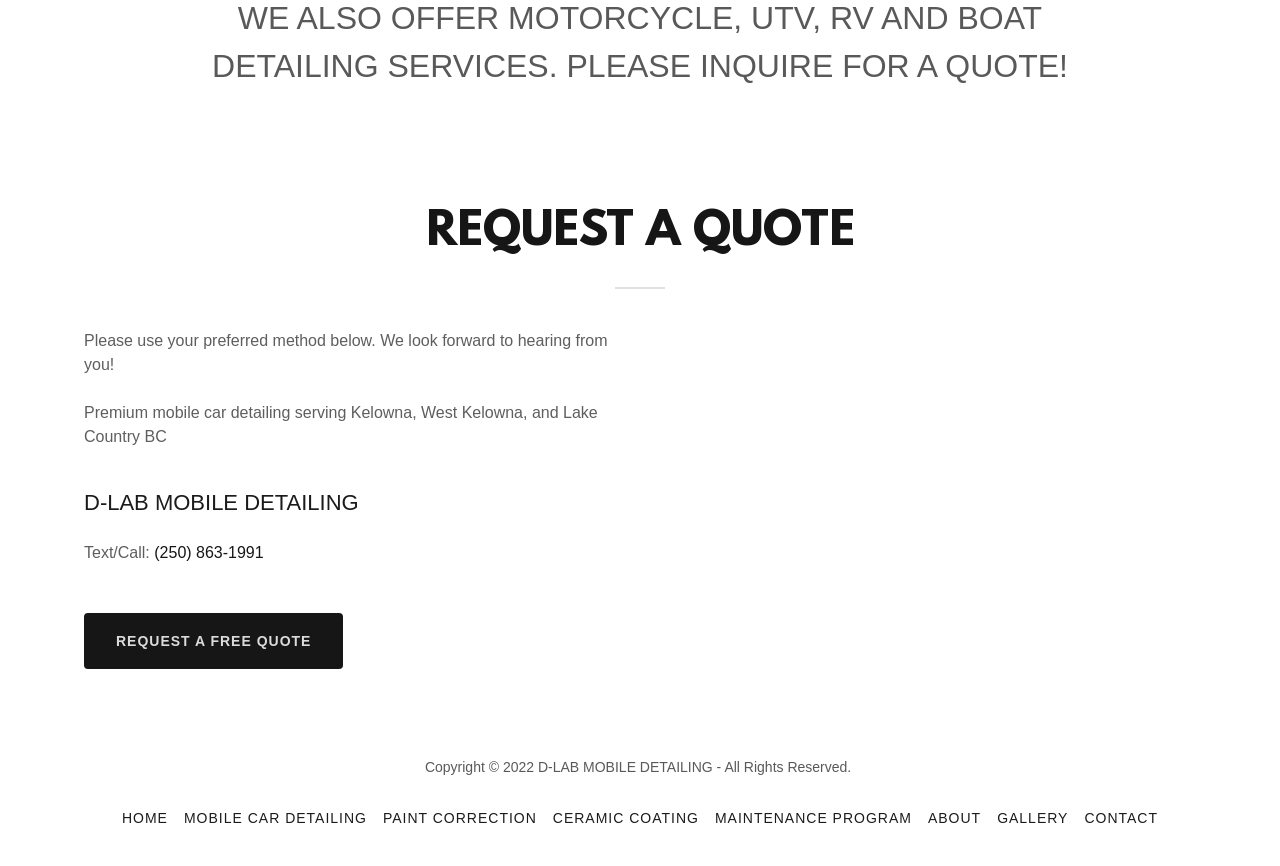Respond with a single word or phrase to the following question: What is the copyright year of the website?

2022